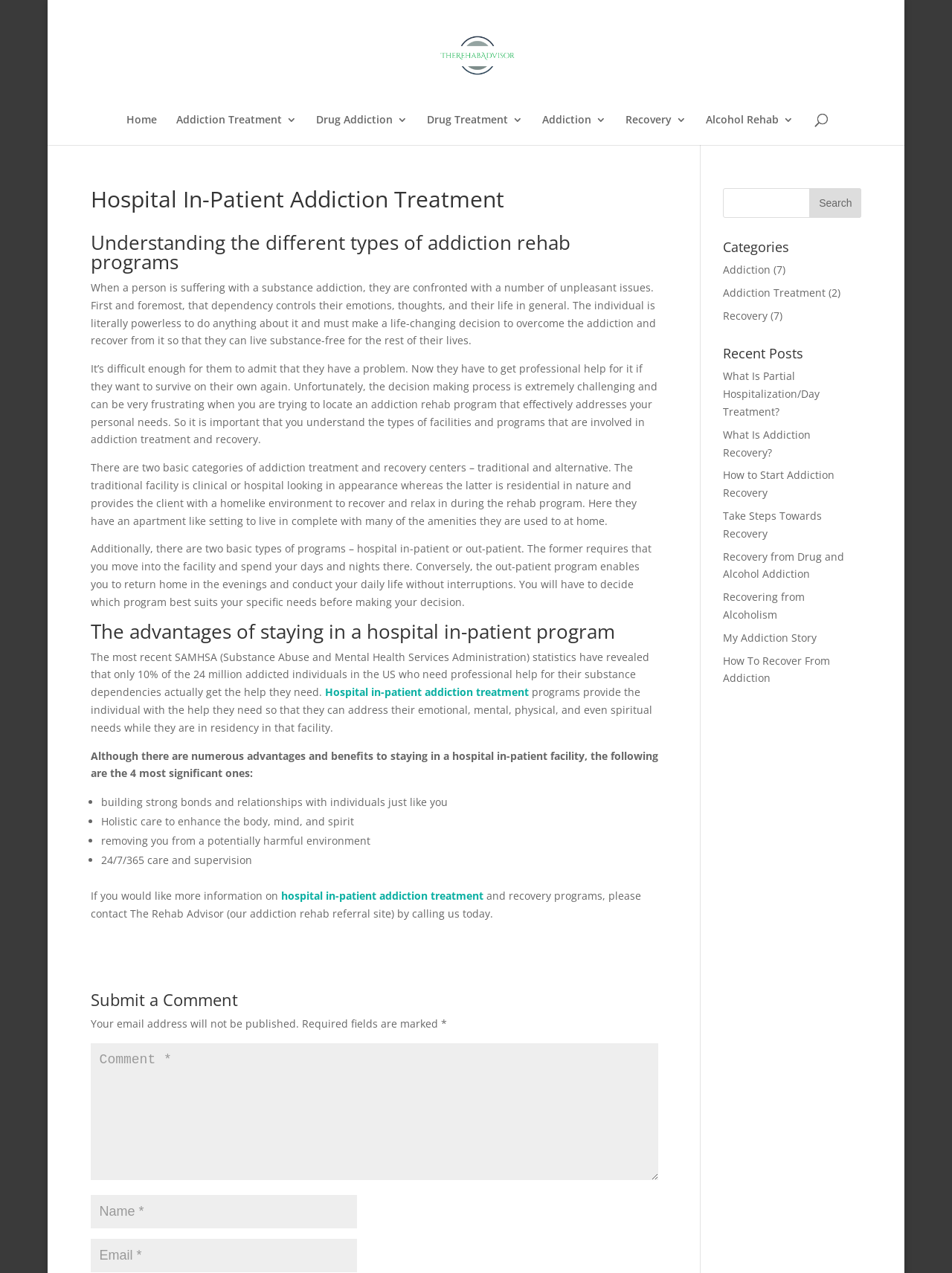Respond to the question below with a single word or phrase:
What is the purpose of the 'Submit a Comment' section?

To leave a comment